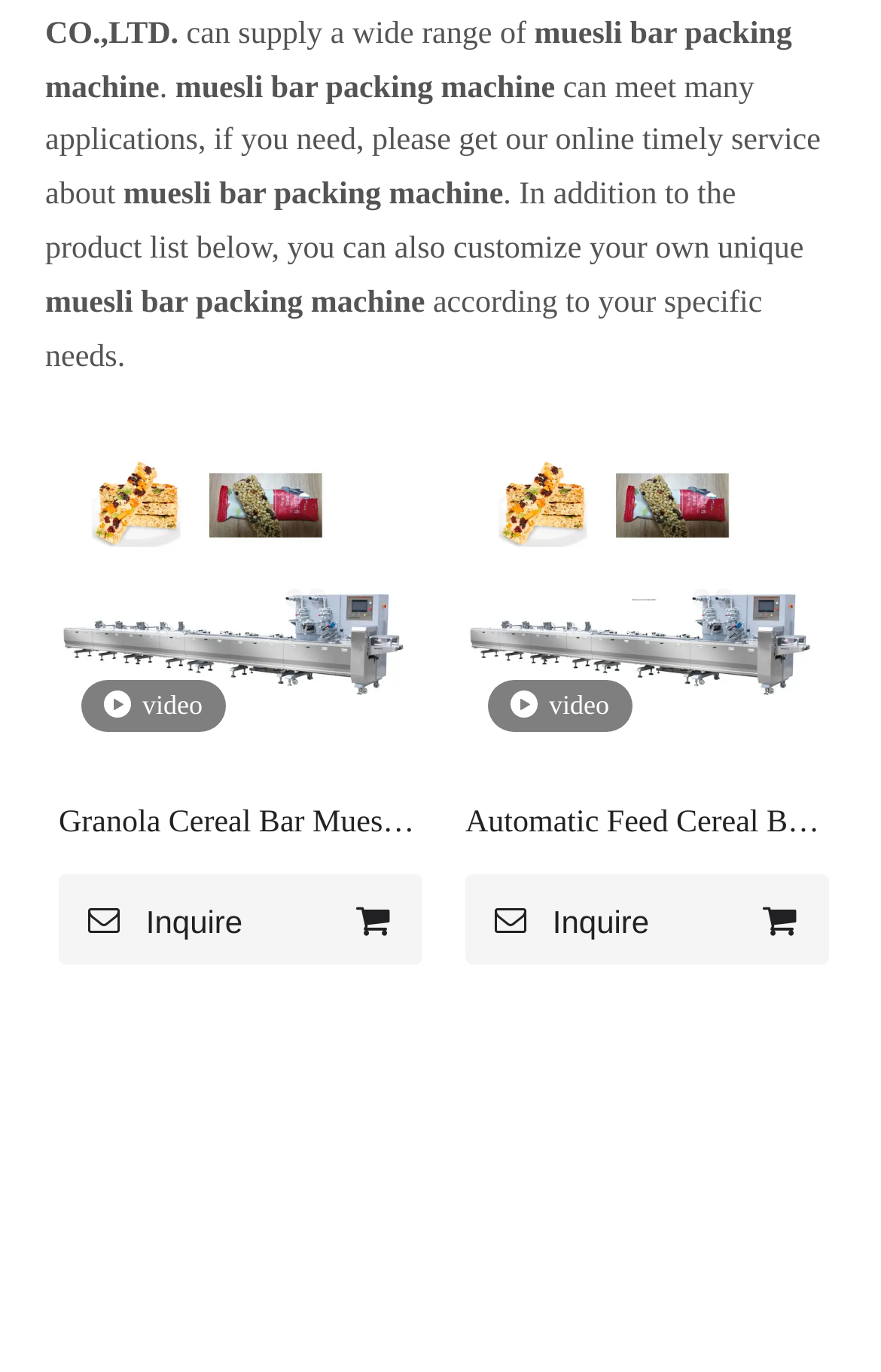Analyze the image and provide a detailed answer to the question: What type of machines are being sold?

The webpage mentions 'muesli bar packing machine' multiple times, and the product links are for machines with similar names, indicating that the company sells machines related to muesli bar packing.